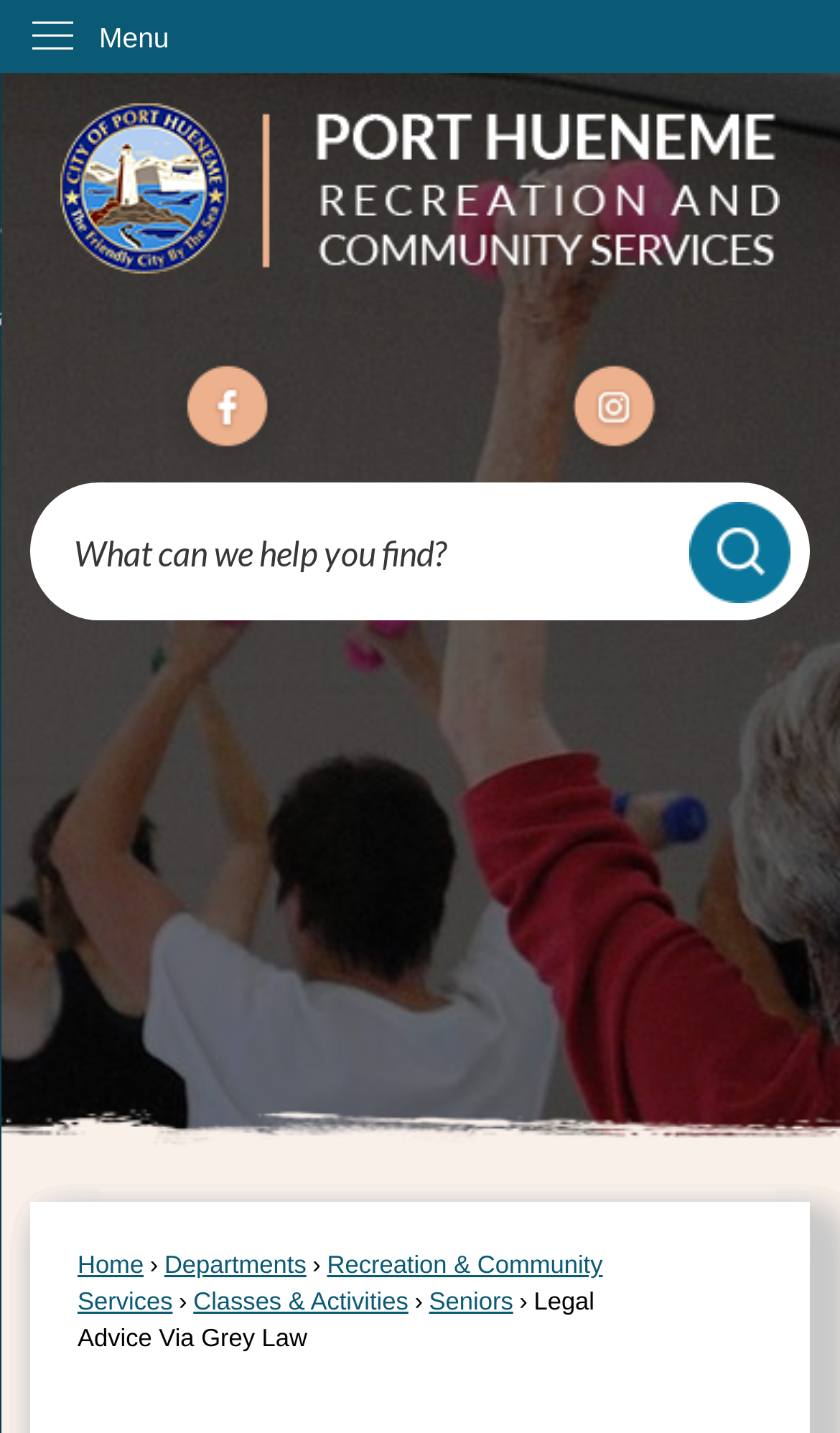Construct a thorough caption encompassing all aspects of the webpage.

The webpage is the official website of Port Hueneme, CA, with a focus on Legal Advice Via Grey Law. At the top left corner, there is a "Skip to Main Content" link. Next to it, a vertical menu is located, with a "Menu" label. 

Below the menu, there are two complementary sections. The first section contains a link to the Recreation and Community Services home page, accompanied by an image. The second section has three links, each with an image, that open in a new window. 

To the right of these sections, a search region is located, consisting of a search textbox, a search button with an image, and a status indicator. 

At the bottom of the page, there are several links, including "Home", "Departments", "Recreation & Community Services", "Classes & Activities", and "Seniors". A "Legal Advice Via Grey Law" text is also present in this area. 

At the top right corner, a "Google Translate Icon" image is located, with a link to enable Google Translate.